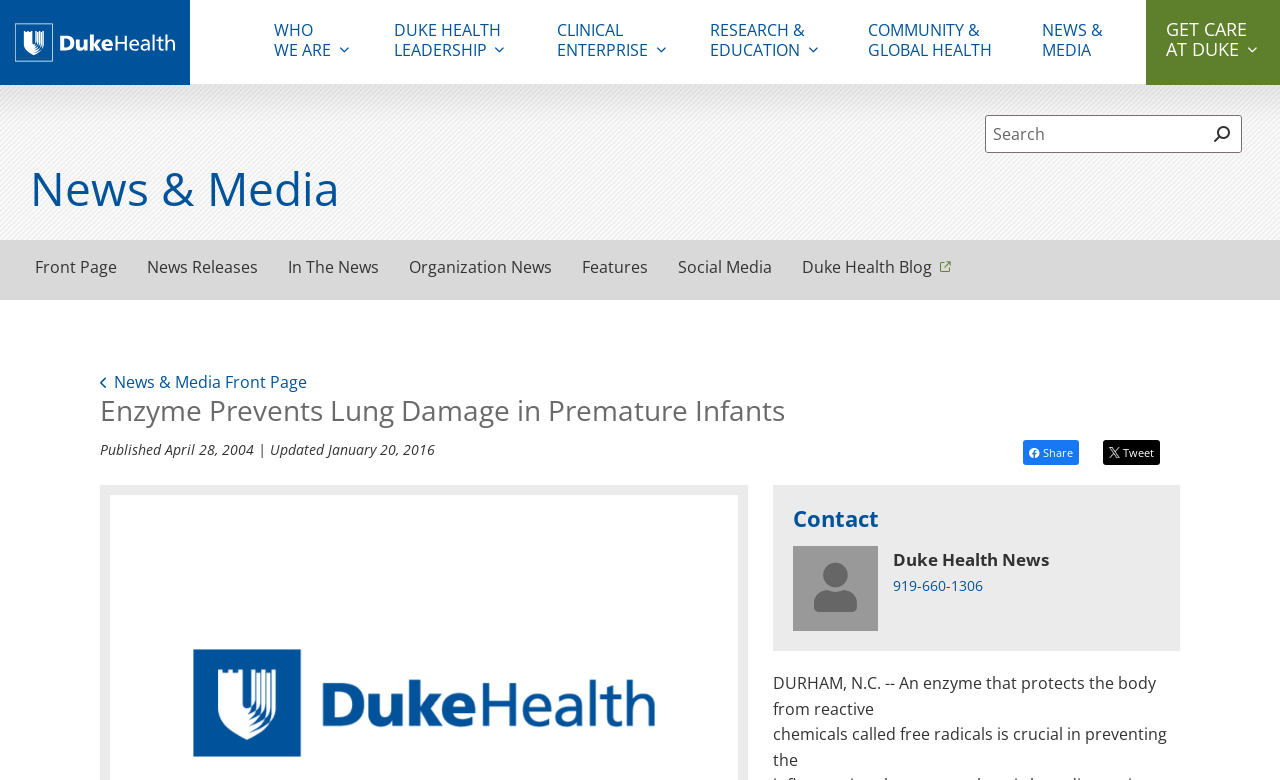Identify the bounding box coordinates of the clickable region required to complete the instruction: "Share the article". The coordinates should be given as four float numbers within the range of 0 and 1, i.e., [left, top, right, bottom].

[0.799, 0.564, 0.843, 0.596]